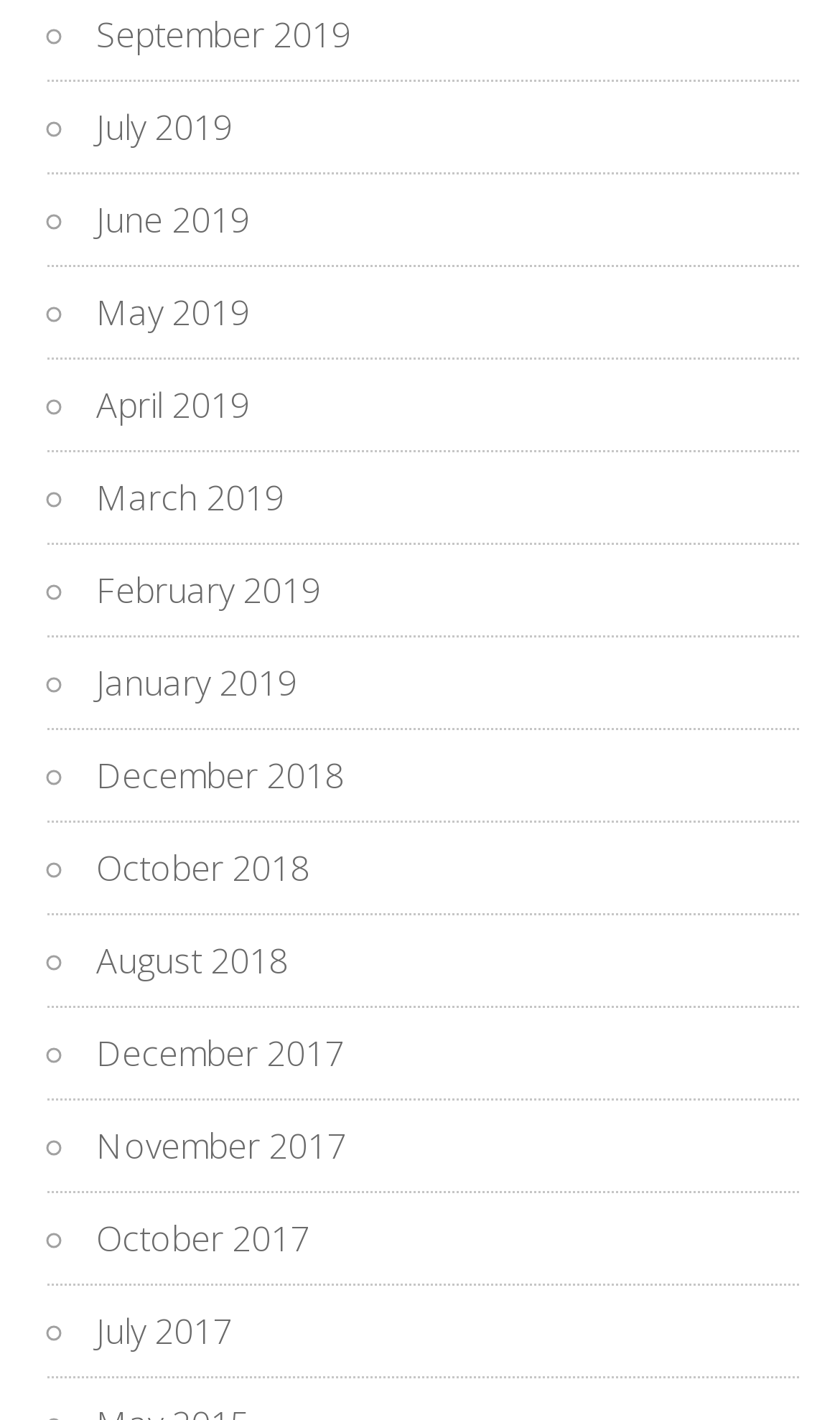Please find the bounding box coordinates for the clickable element needed to perform this instruction: "View May 2019".

[0.114, 0.204, 0.296, 0.237]